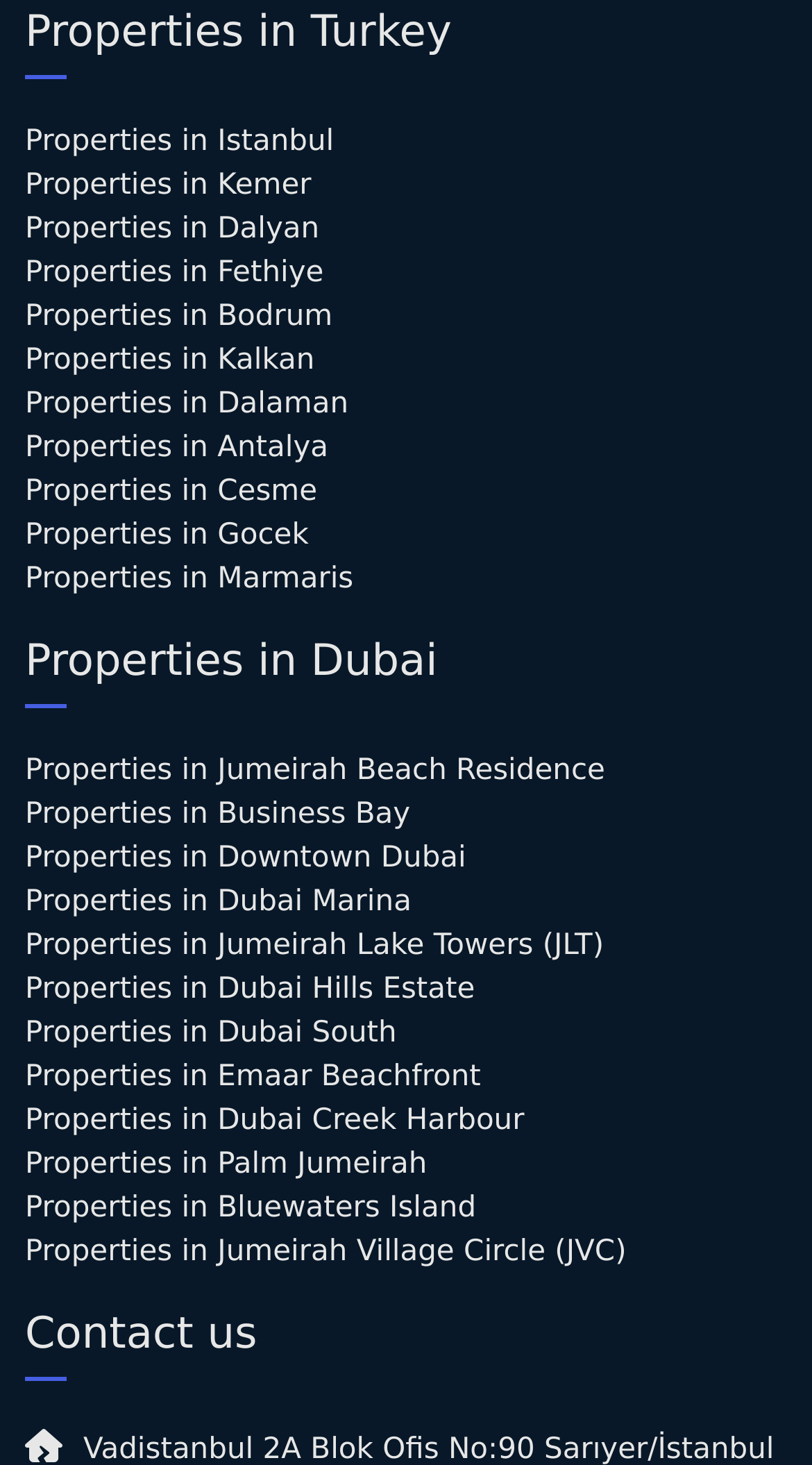Give the bounding box coordinates for the element described by: "Properties in Dubai South".

[0.031, 0.691, 0.969, 0.721]